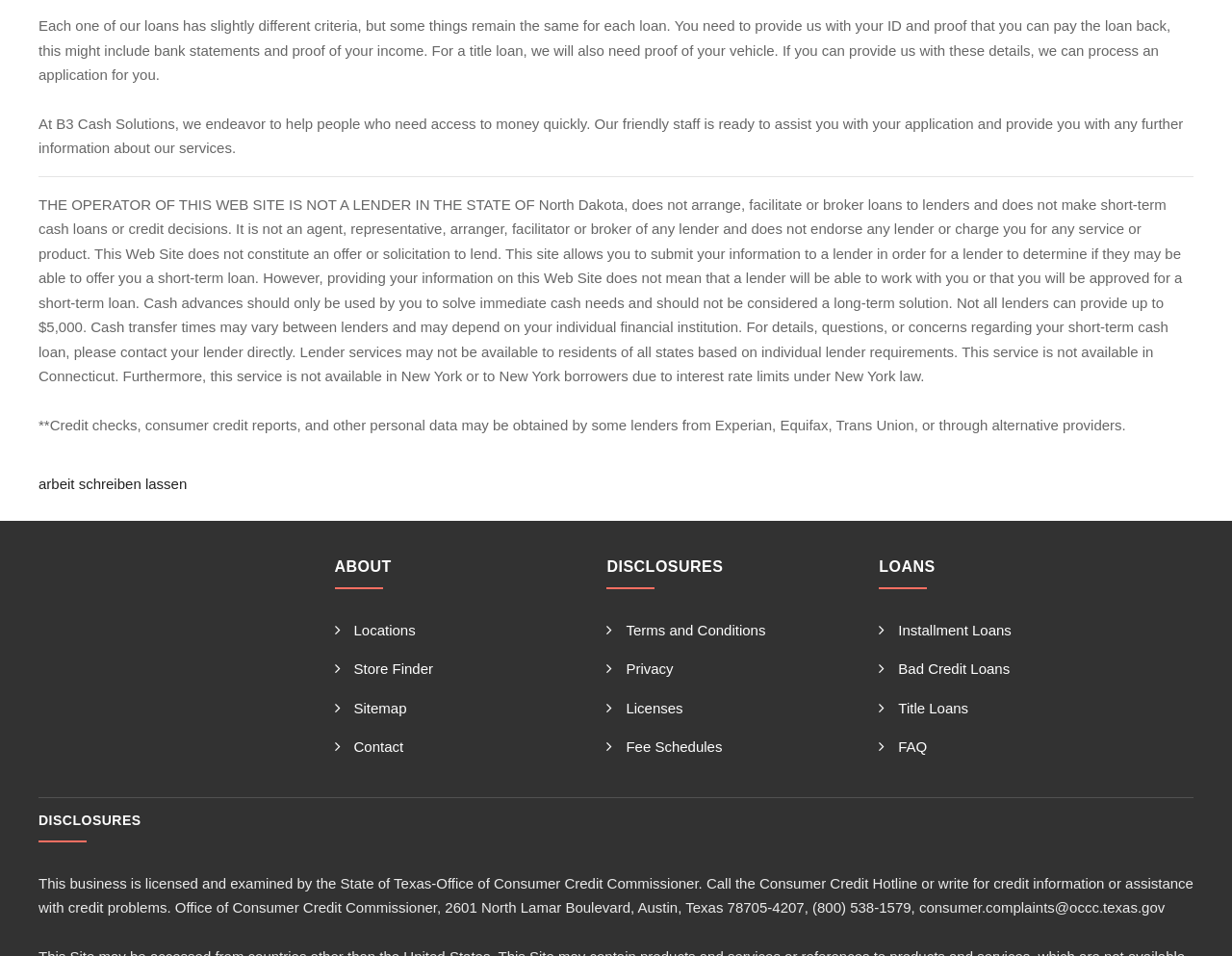Please identify the bounding box coordinates of the element's region that needs to be clicked to fulfill the following instruction: "Read about terms and conditions". The bounding box coordinates should consist of four float numbers between 0 and 1, i.e., [left, top, right, bottom].

[0.492, 0.65, 0.621, 0.667]